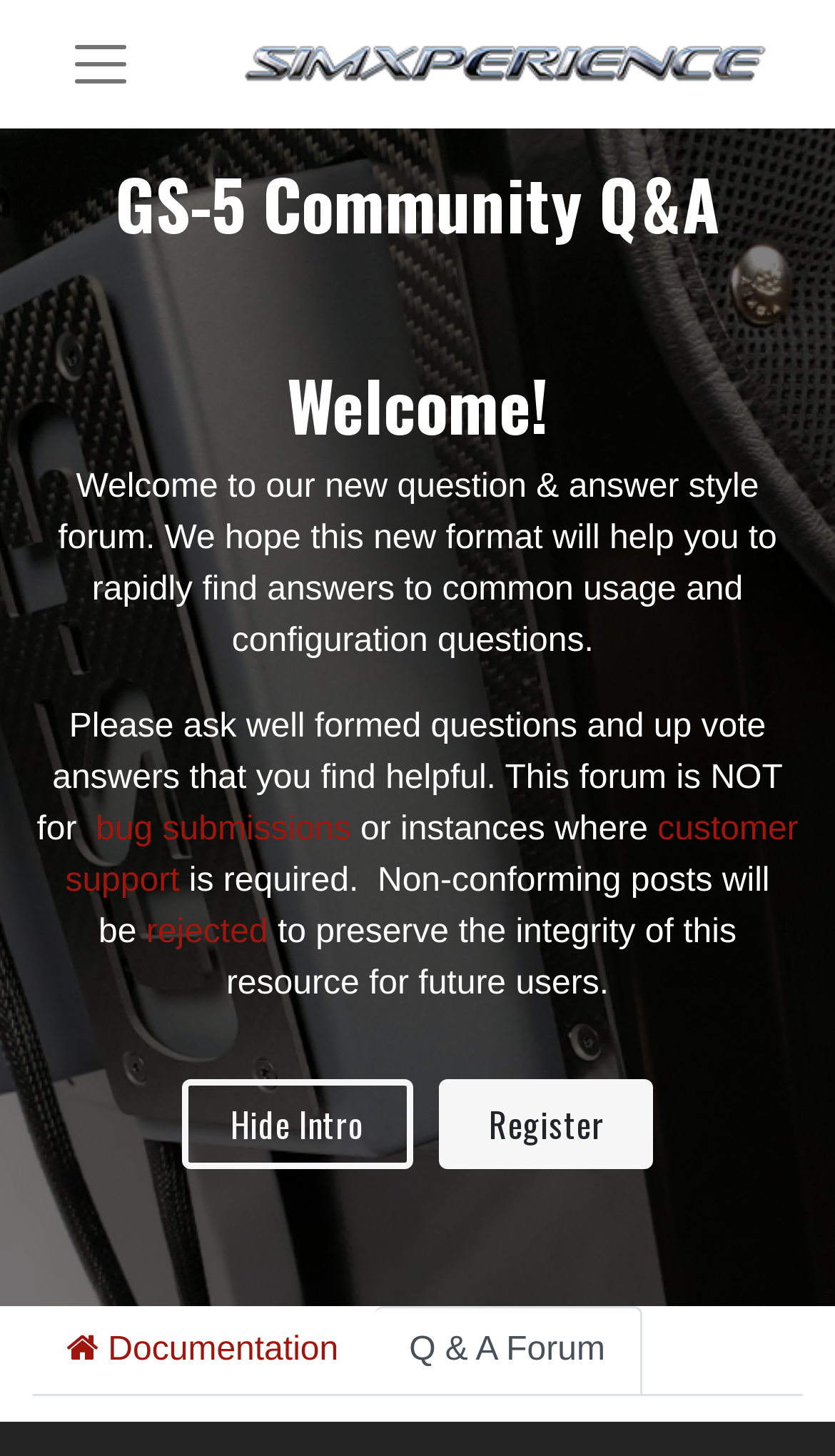How many tabs are available in the tab list?
Please respond to the question thoroughly and include all relevant details.

The tab list at the bottom of the webpage has two links, 'Documentation' and 'Q & A Forum', which suggests that there are two tabs available.